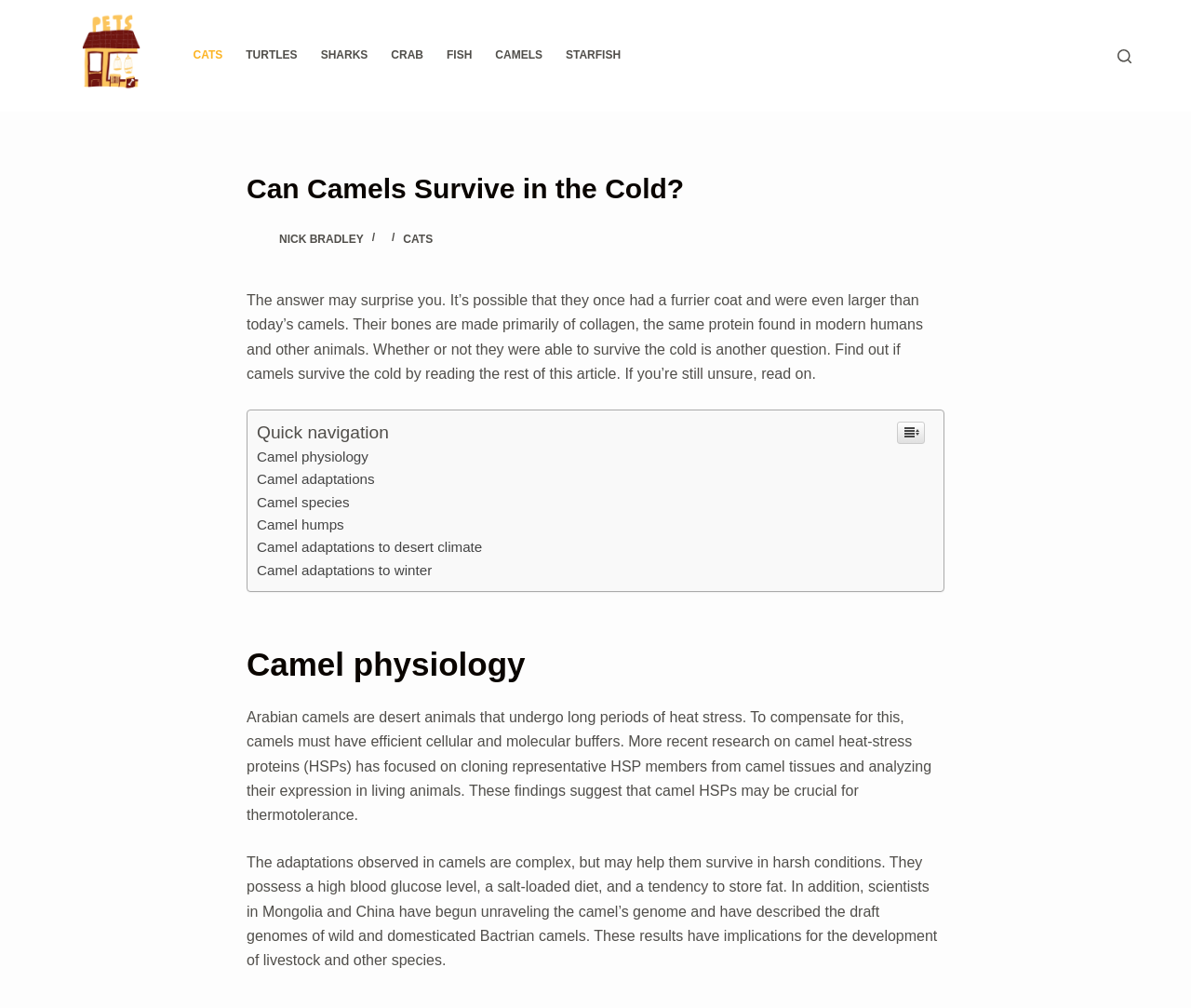Please find and provide the title of the webpage.

Can Camels Survive in the Cold?